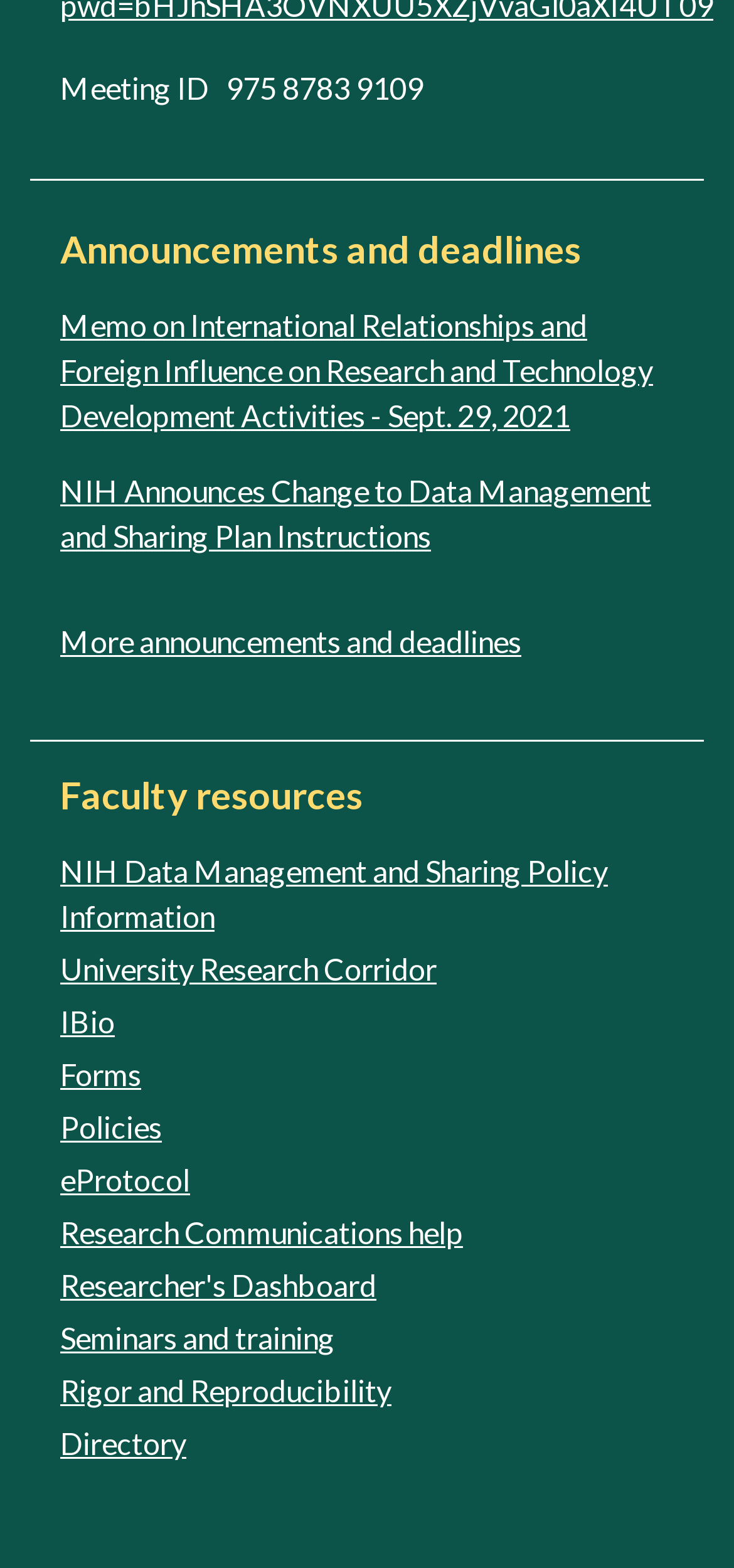Please identify the bounding box coordinates of the element's region that should be clicked to execute the following instruction: "View memo on international relationships". The bounding box coordinates must be four float numbers between 0 and 1, i.e., [left, top, right, bottom].

[0.082, 0.196, 0.89, 0.276]